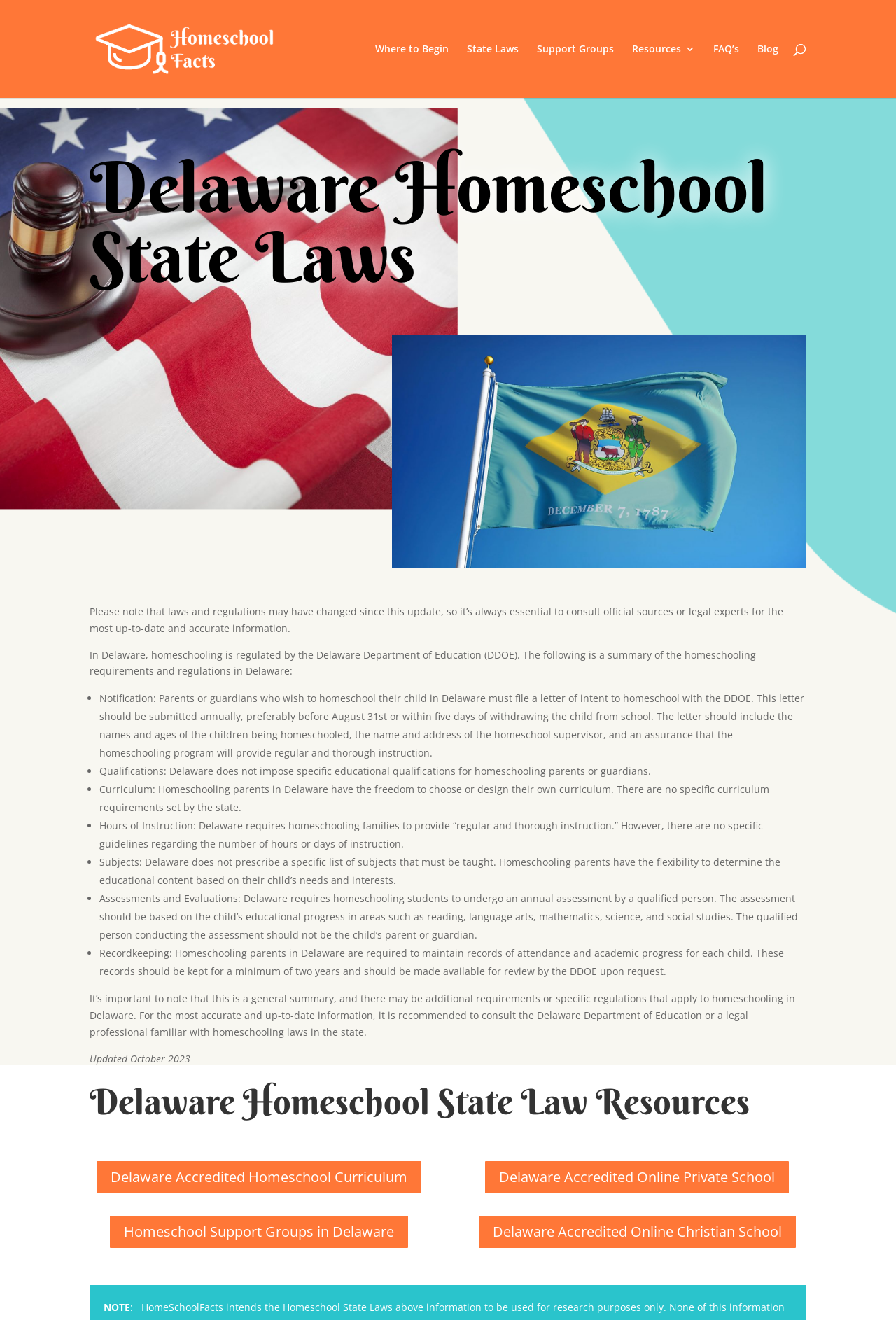Find the bounding box coordinates of the element you need to click on to perform this action: 'Click on 'Delaware Accredited Homeschool Curriculum 5''. The coordinates should be represented by four float values between 0 and 1, in the format [left, top, right, bottom].

[0.106, 0.879, 0.472, 0.905]